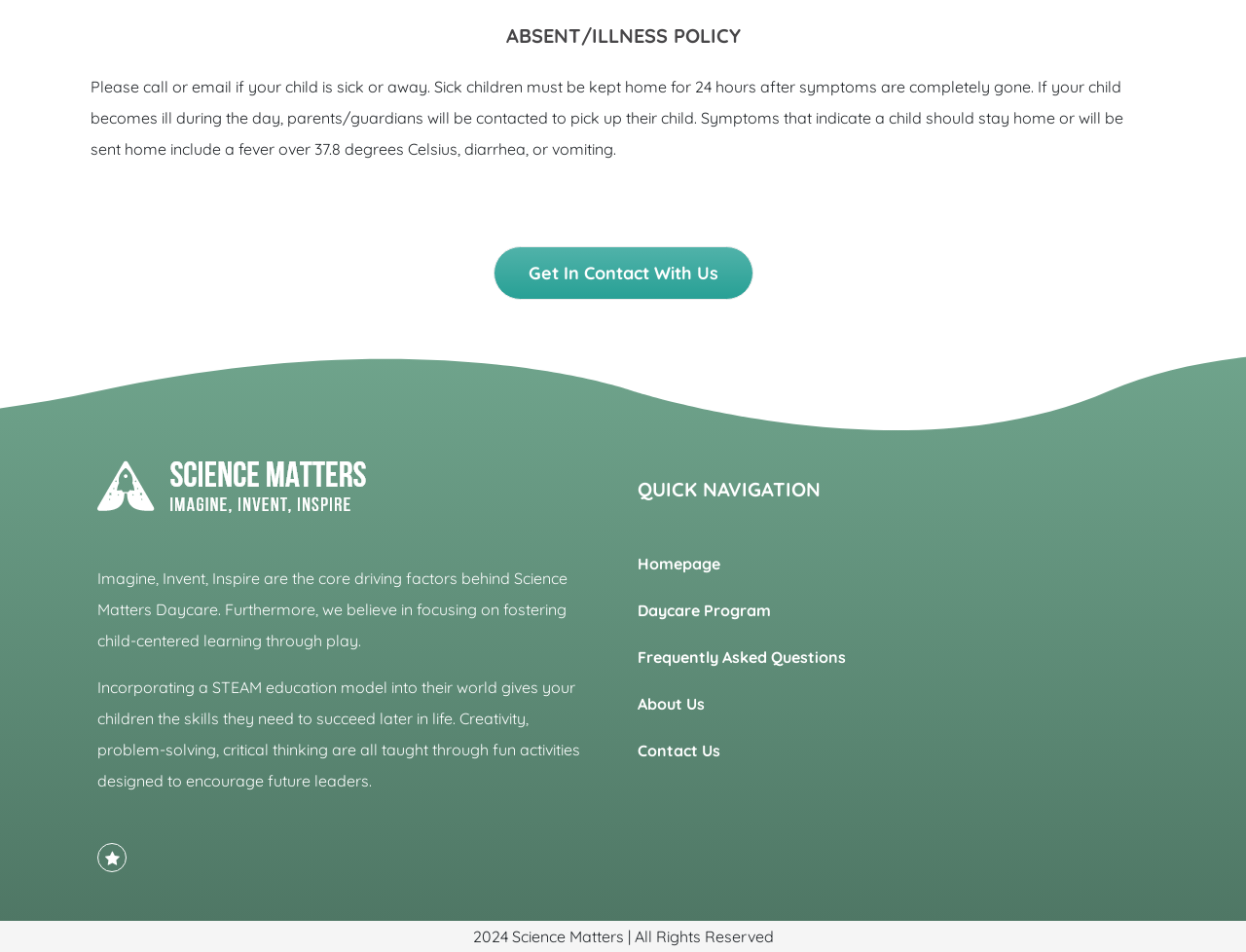What is the policy for sick children?
Please utilize the information in the image to give a detailed response to the question.

According to the webpage, if a child becomes ill during the day, parents/guardians will be contacted to pick up their child. The webpage also states that sick children must be kept home for 24 hours after symptoms are completely gone.